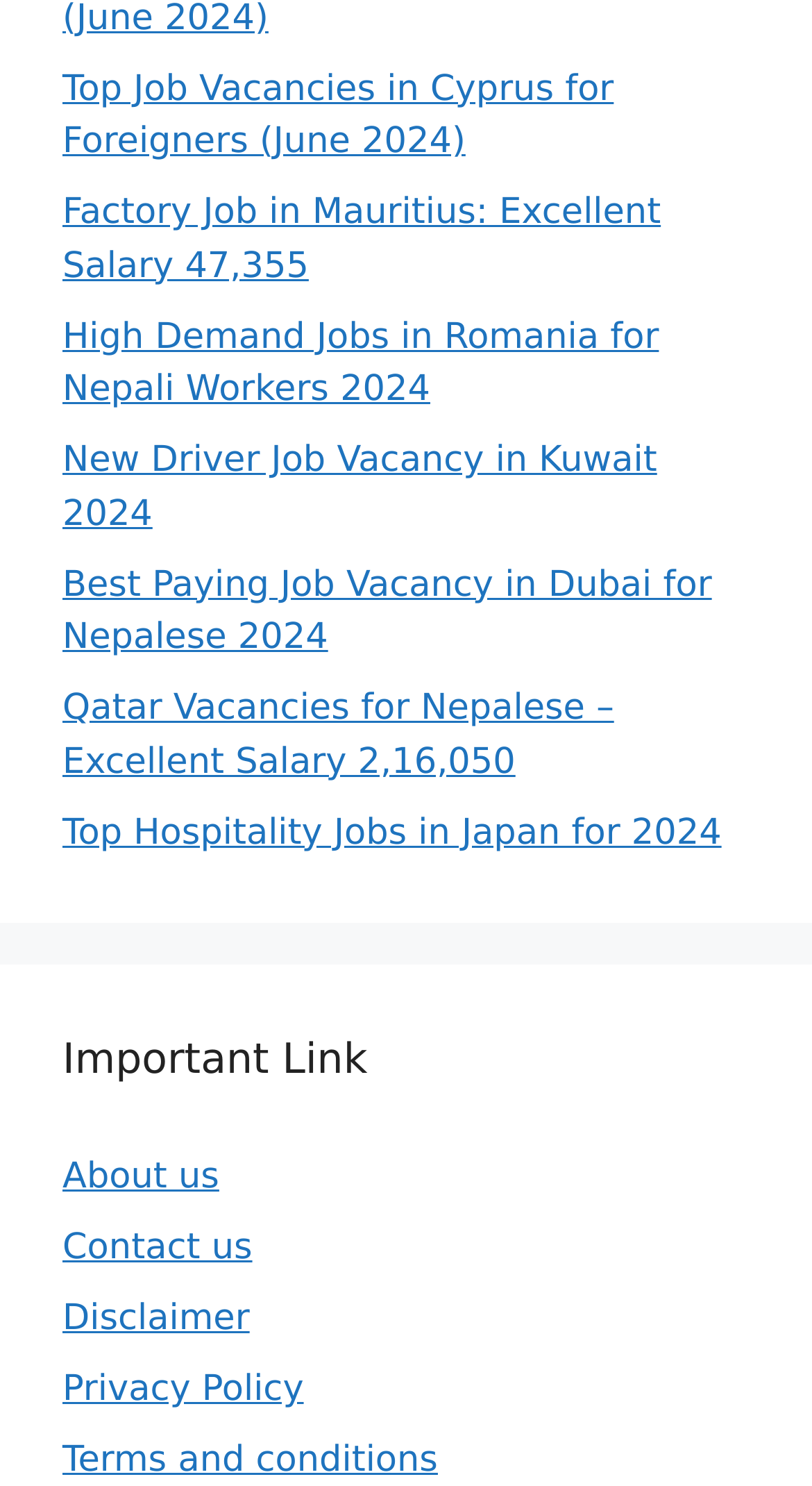Find and provide the bounding box coordinates for the UI element described with: "Outsourcing software development".

None